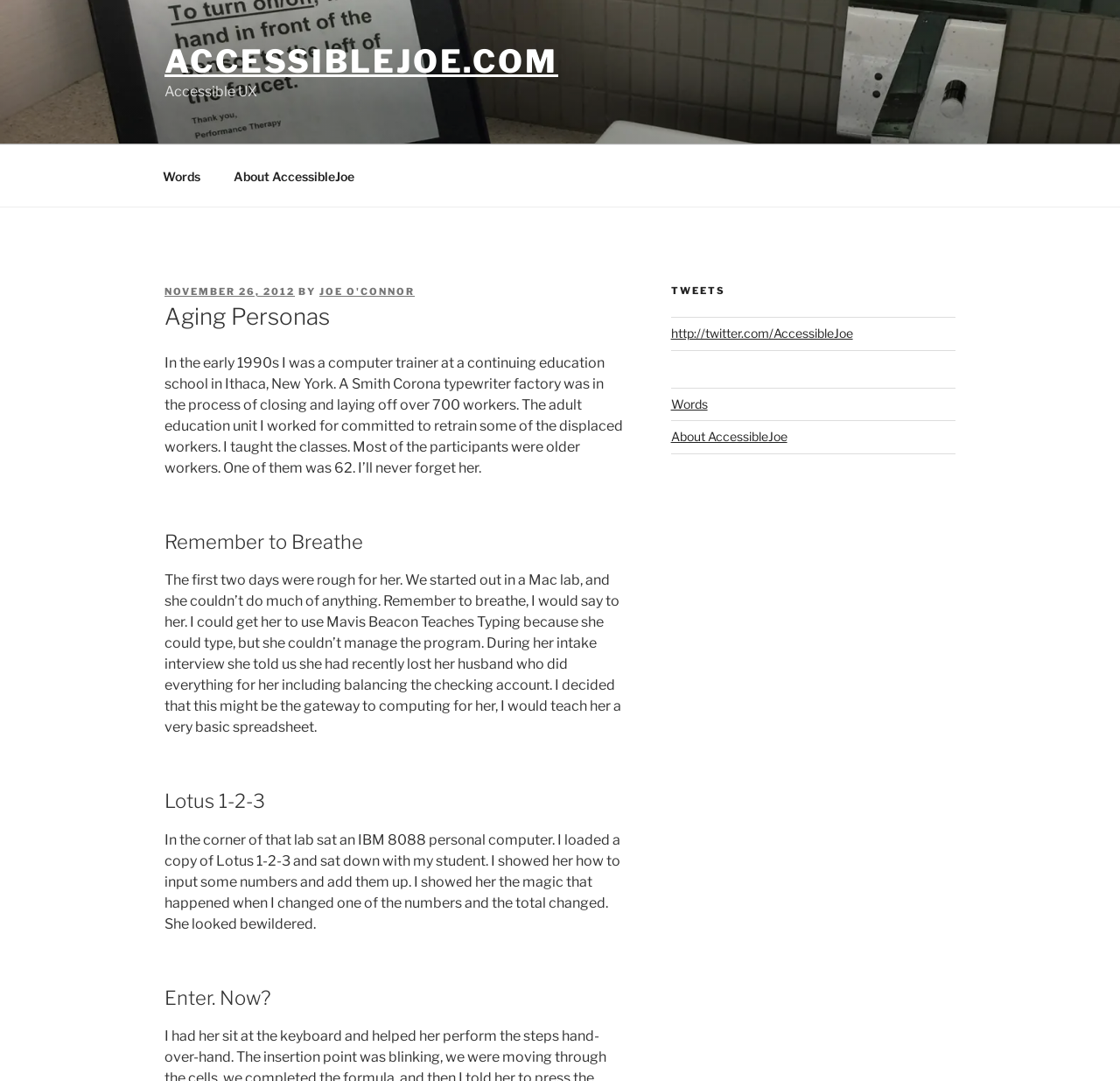Create a detailed description of the webpage's content and layout.

The webpage is about accessible user experience, with a focus on aging personas. At the top of the page, there is a large image of printed faucet instructions next to a sink, with a caption describing the image. Below the image, there is a link to the website's homepage, "ACCESSIBLEJOE.COM", and a static text "Accessible UX".

On the top navigation menu, there are two links: "Words" and "About AccessibleJoe". Below the navigation menu, there is a section with a heading "Aging Personas" and a subheading "POSTED ON NOVEMBER 26, 2012 BY JOE O'CONNOR". This section contains a long paragraph of text describing the author's experience as a computer trainer in the early 1990s, working with older workers who were laid off from a typewriter factory.

The text is divided into sections with headings, including "Remember to Breathe", "Lotus 1-2-3", and "Enter. Now?", each describing a specific experience or anecdote related to teaching older adults how to use computers. The text is written in a personal and reflective tone, with the author sharing their experiences and insights about working with older adults.

On the right-hand side of the page, there is a sidebar with a heading "TWEETS" and links to the author's Twitter account and other sections of the website, including "Words" and "About AccessibleJoe".